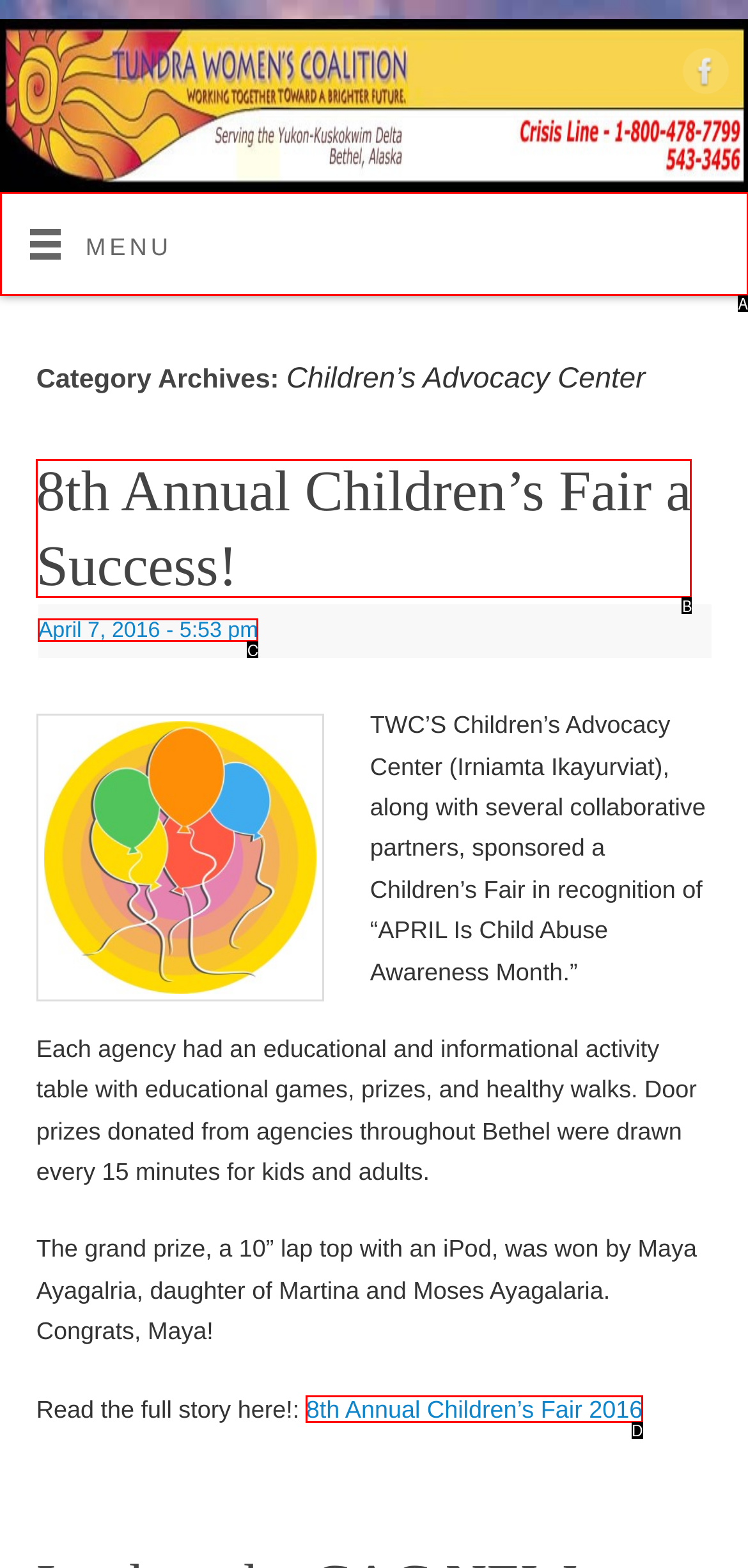From the given choices, determine which HTML element matches the description: parent_node: Search for: aria-label="Search". Reply with the appropriate letter.

None